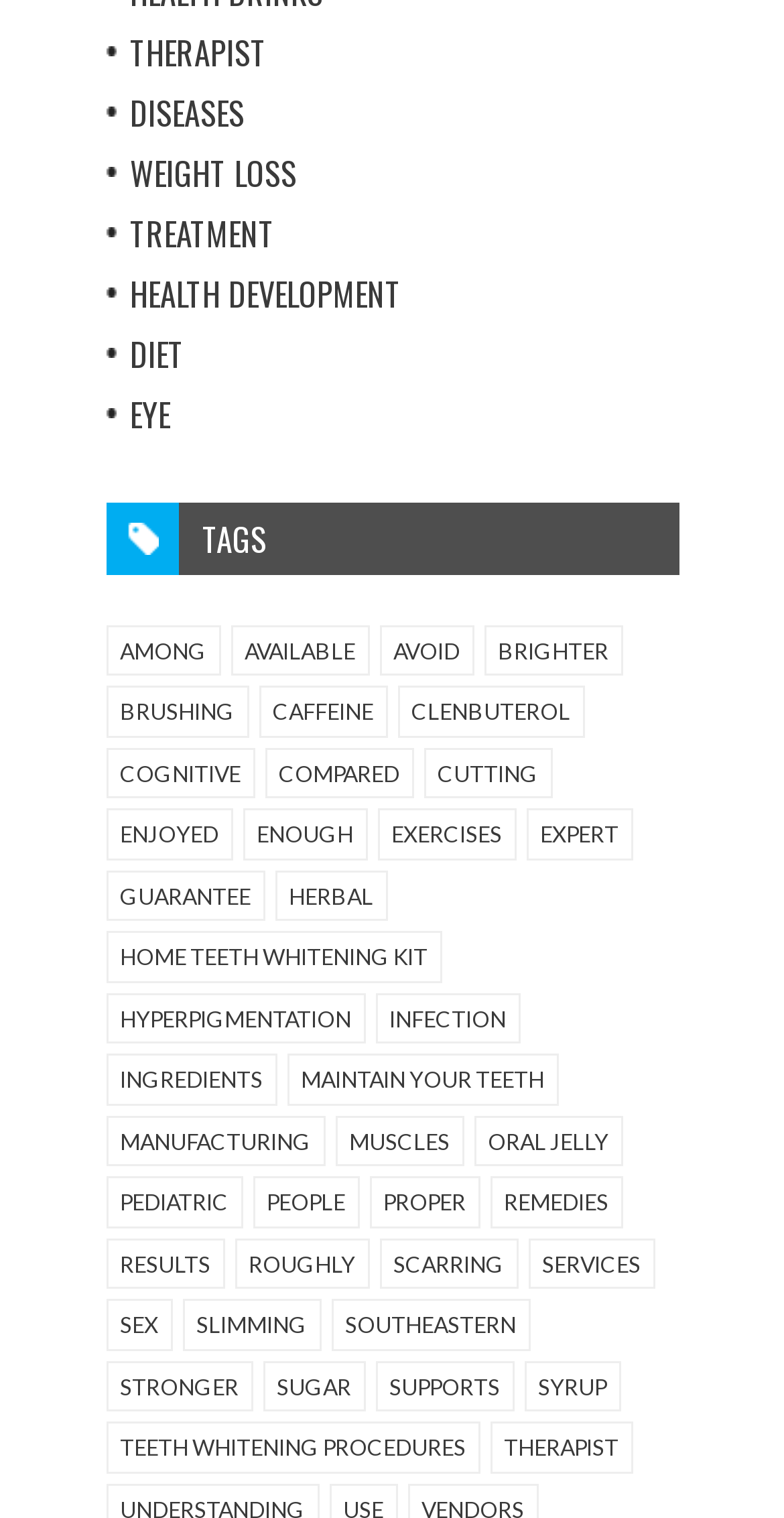What is the first link on the webpage?
Please answer the question with a single word or phrase, referencing the image.

THERAPIST